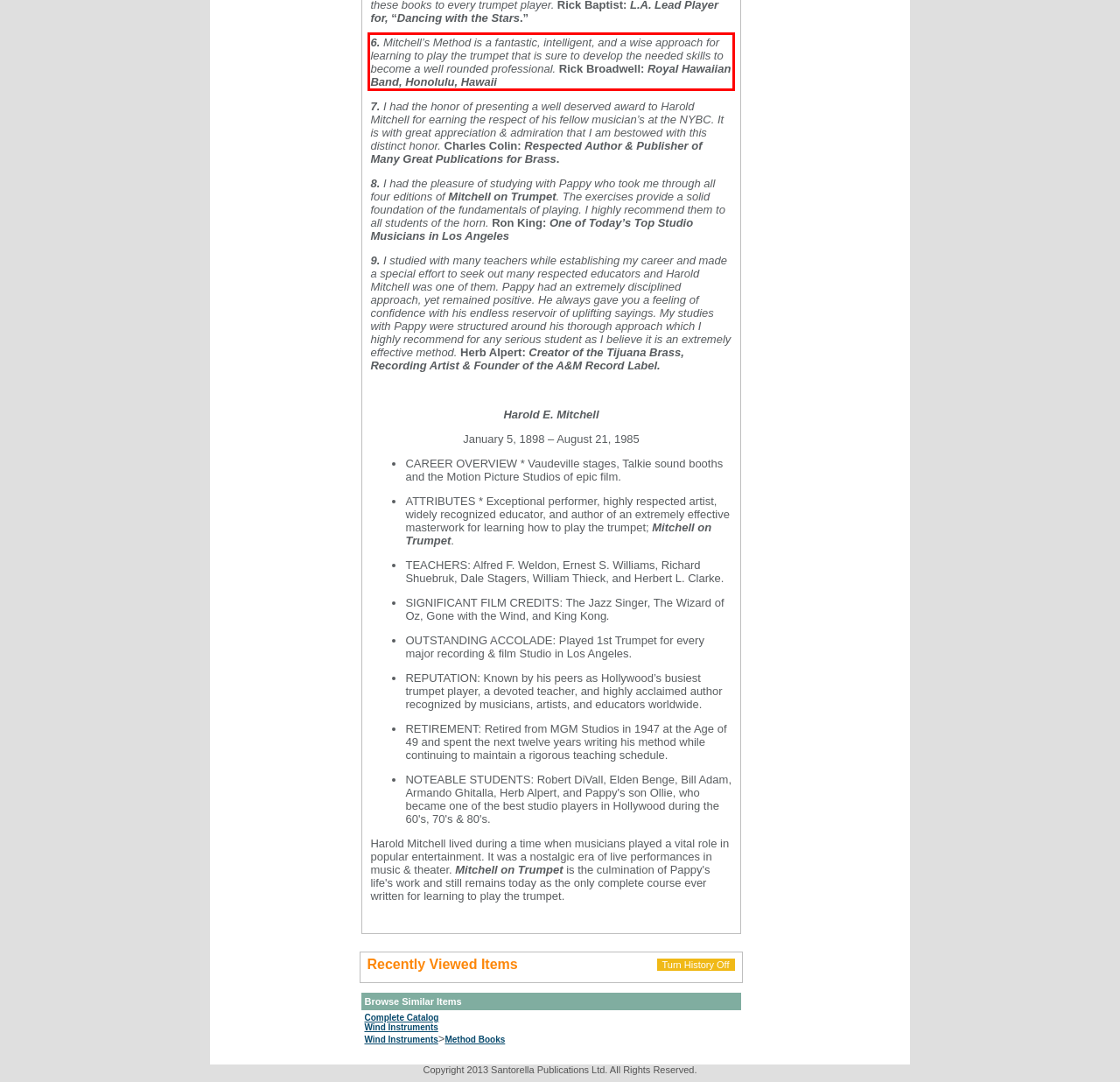Analyze the screenshot of the webpage that features a red bounding box and recognize the text content enclosed within this red bounding box.

6. Mitchell’s Method is a fantastic, intelligent, and a wise approach for learning to play the trumpet that is sure to develop the needed skills to become a well rounded professional. Rick Broadwell: Royal Hawaiian Band, Honolulu, Hawaii